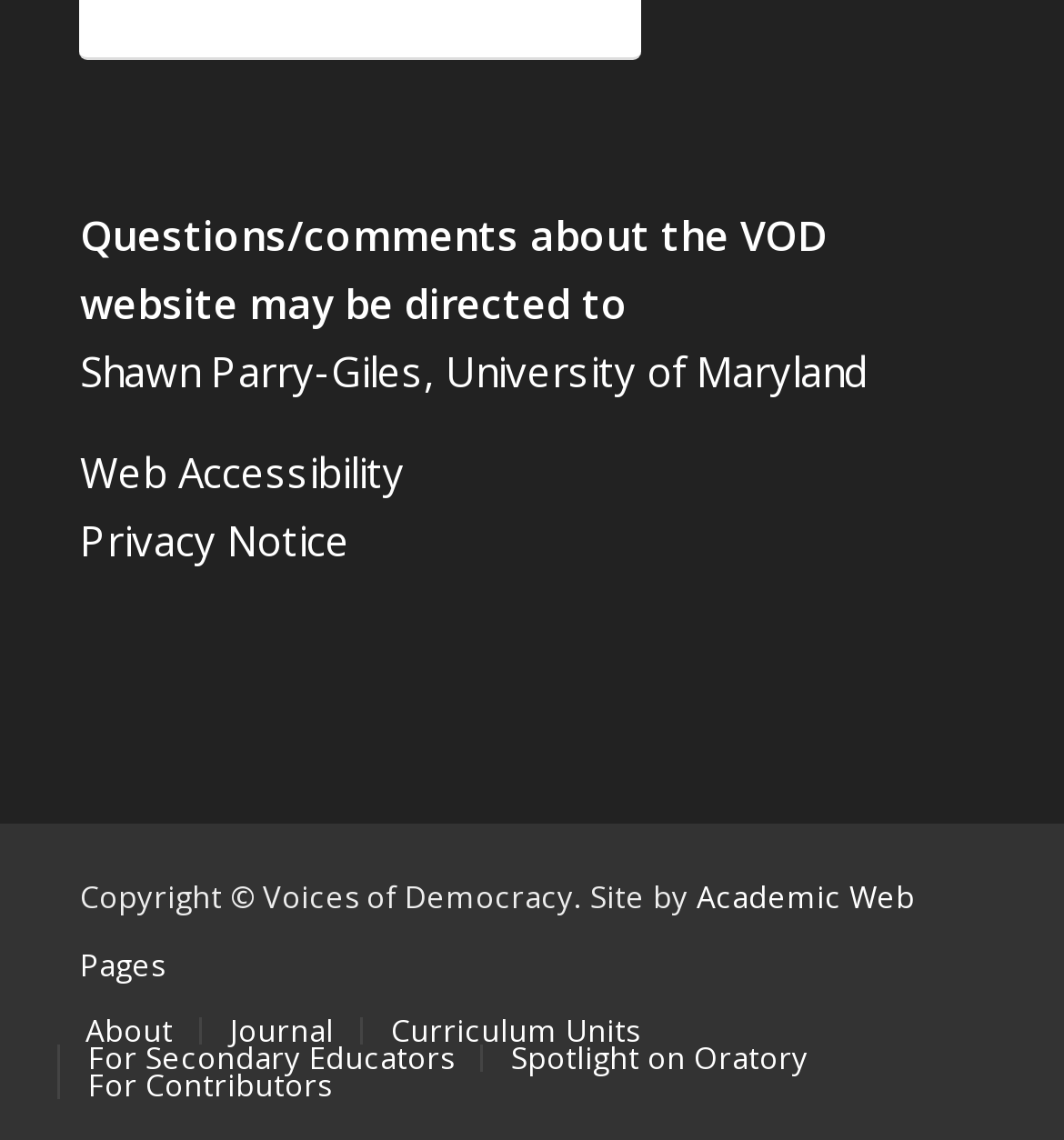Determine the bounding box of the UI component based on this description: "Shawn Parry-Giles, University of Maryland". The bounding box coordinates should be four float values between 0 and 1, i.e., [left, top, right, bottom].

[0.075, 0.3, 0.816, 0.348]